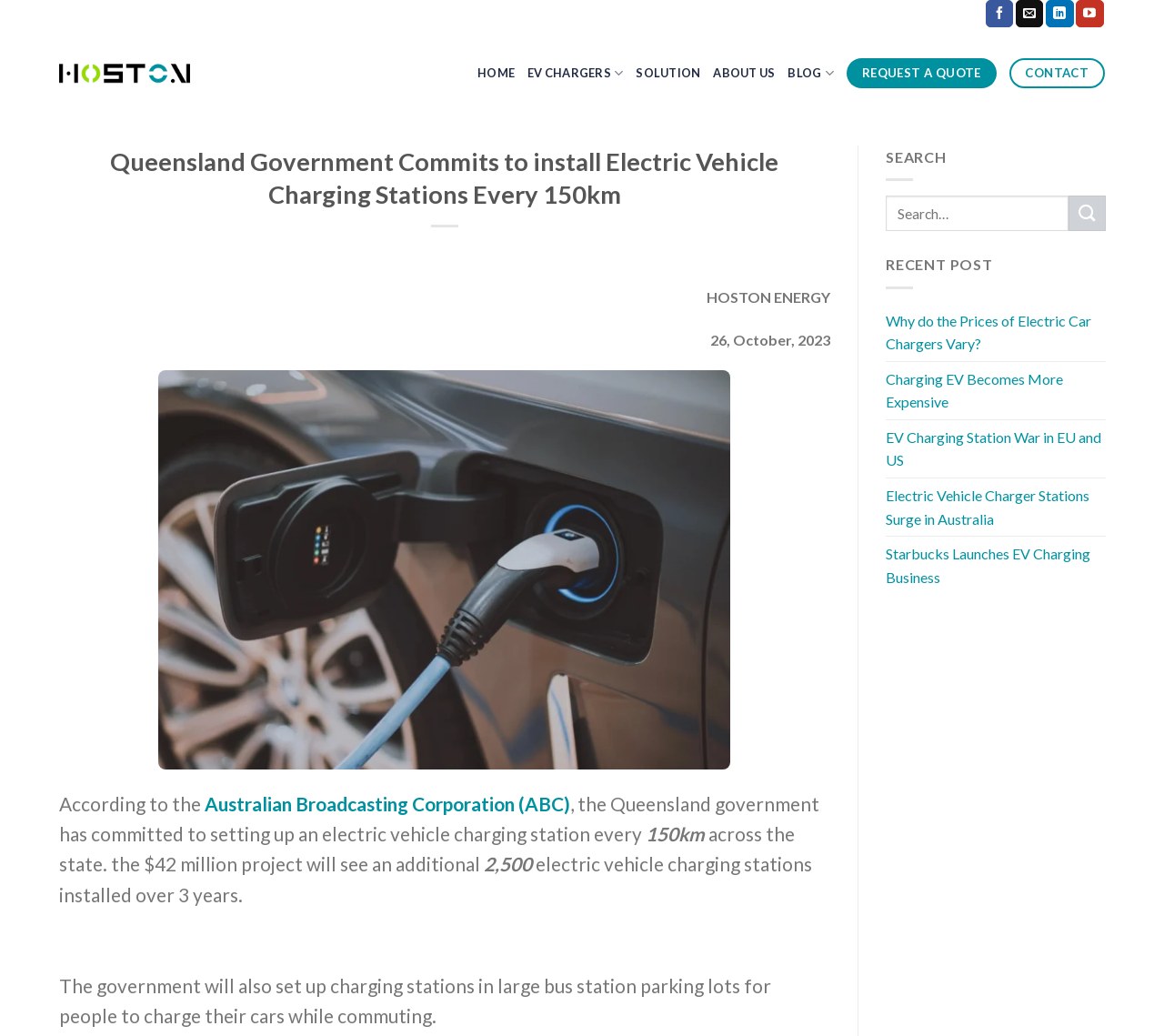Pinpoint the bounding box coordinates of the element you need to click to execute the following instruction: "Read the blog post about EV Charging Station War in EU and US". The bounding box should be represented by four float numbers between 0 and 1, in the format [left, top, right, bottom].

[0.761, 0.406, 0.949, 0.461]